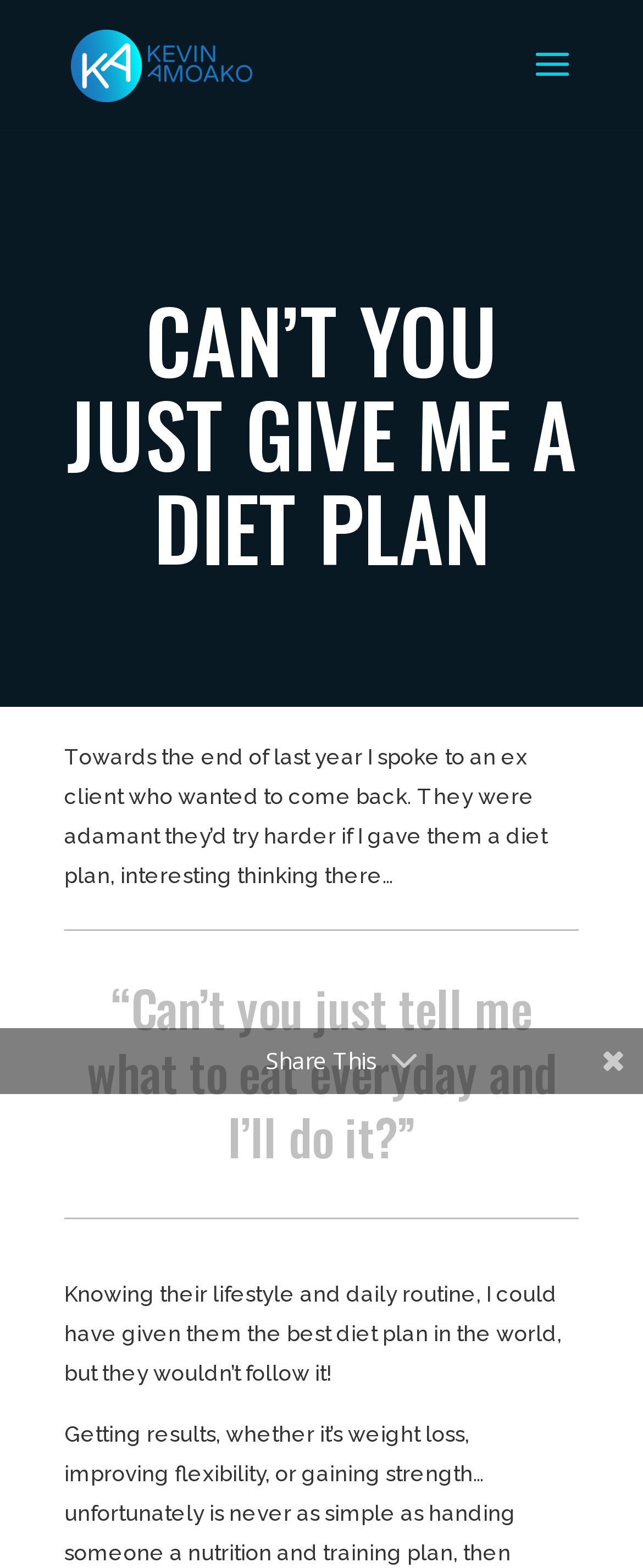Summarize the webpage comprehensively, mentioning all visible components.

The webpage appears to be a personal trainer's blog or article page. At the top, there is a logo or image of "Kevin Amoako - Personal Trainer Muswell Hill & Shoreditch" accompanied by a link with the same text. Below this, there is a prominent heading "CAN’T YOU JUST GIVE ME A DIET PLAN" in a larger font size.

The main content of the page is a personal anecdote written in a conversational tone. The text describes a conversation with an ex-client who wanted a diet plan, and the trainer's thoughts on why simply providing a diet plan wouldn't be effective. The text is divided into four paragraphs, with the first paragraph introducing the topic, the second paragraph quoting the client's request, the third paragraph describing the trainer's perspective, and the fourth paragraph concluding the thought.

To the right of the main content, there is a "Share This" button or link. There are no other notable UI elements or images on the page besides the logo/image at the top. Overall, the page has a simple and clean layout, with a focus on the written content.